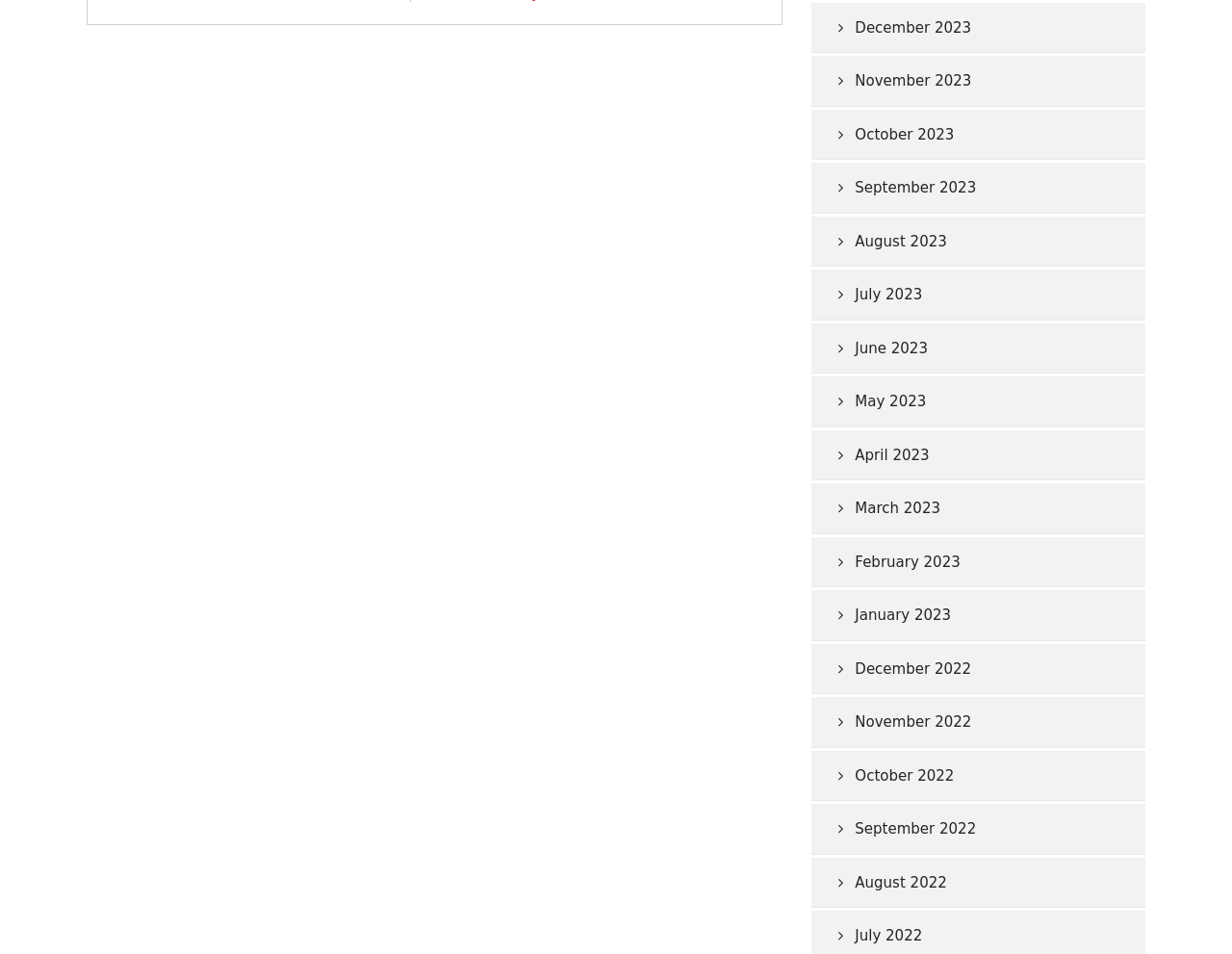Is August 2022 above or below August 2023?
By examining the image, provide a one-word or phrase answer.

below